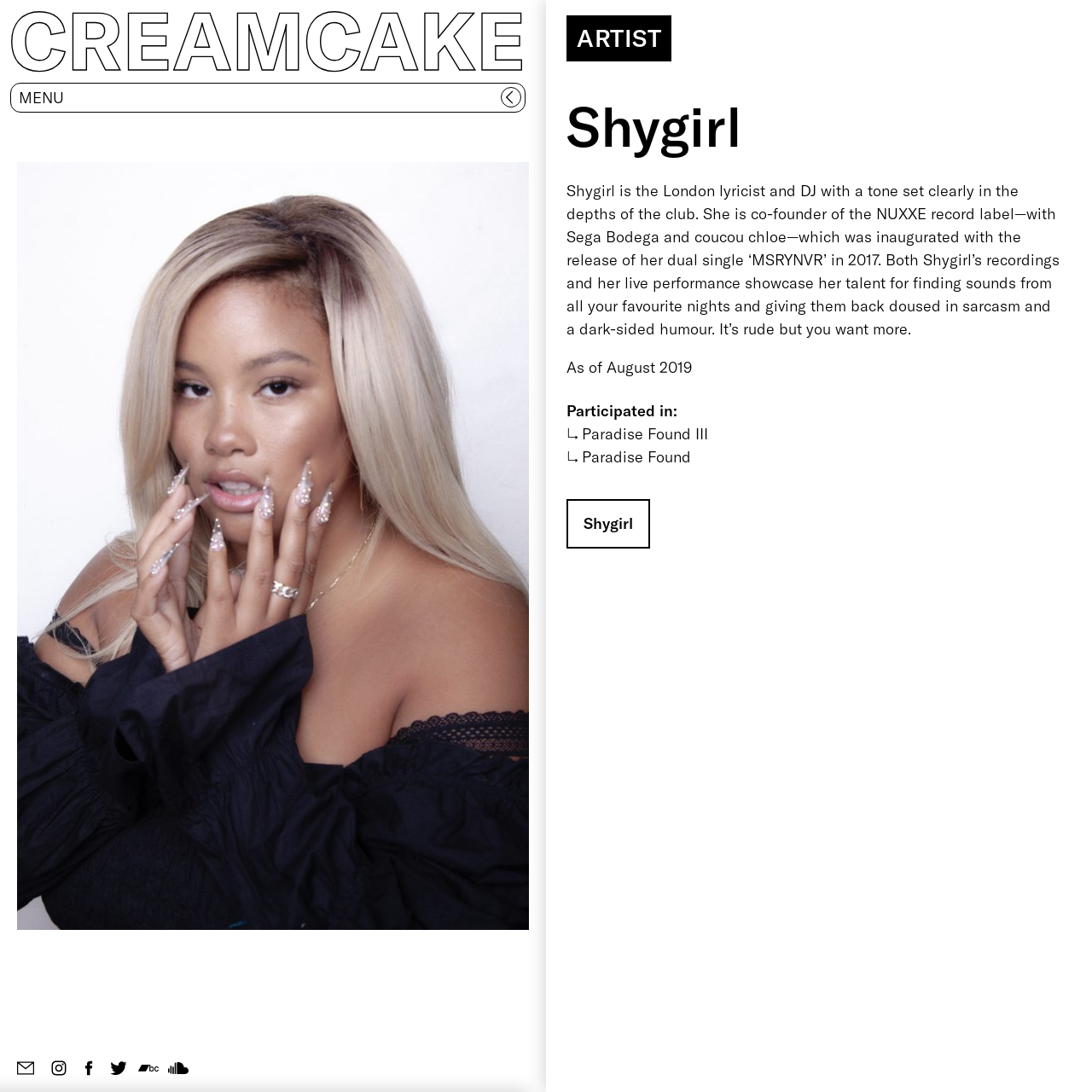What is the name of the artist?
Give a comprehensive and detailed explanation for the question.

The answer can be found in the article section of the webpage, where the heading 'Shygirl' is present, indicating that the webpage is about the artist Shygirl.